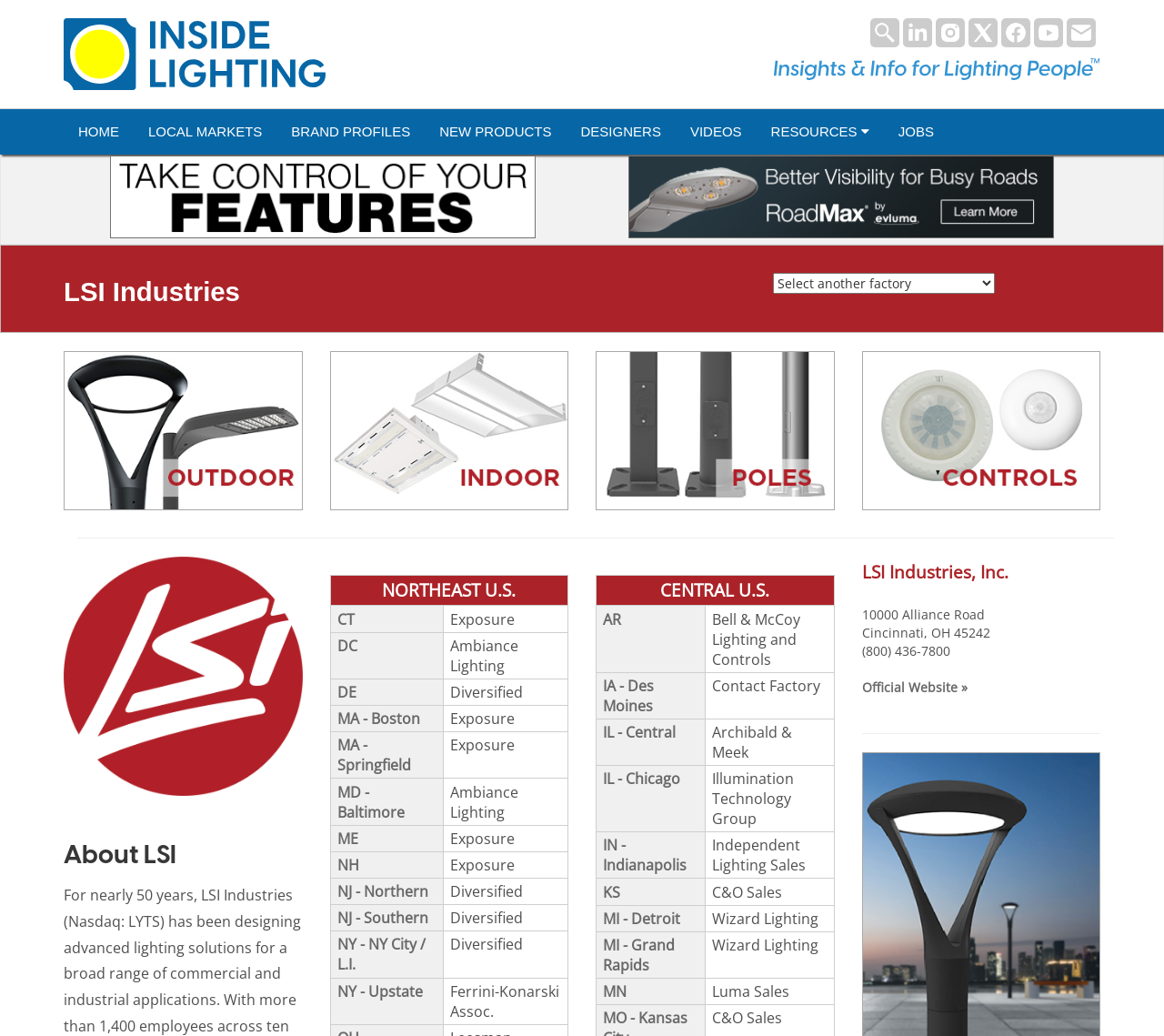Extract the bounding box coordinates for the described element: "MI - Grand Rapids". The coordinates should be represented as four float numbers between 0 and 1: [left, top, right, bottom].

[0.518, 0.902, 0.58, 0.941]